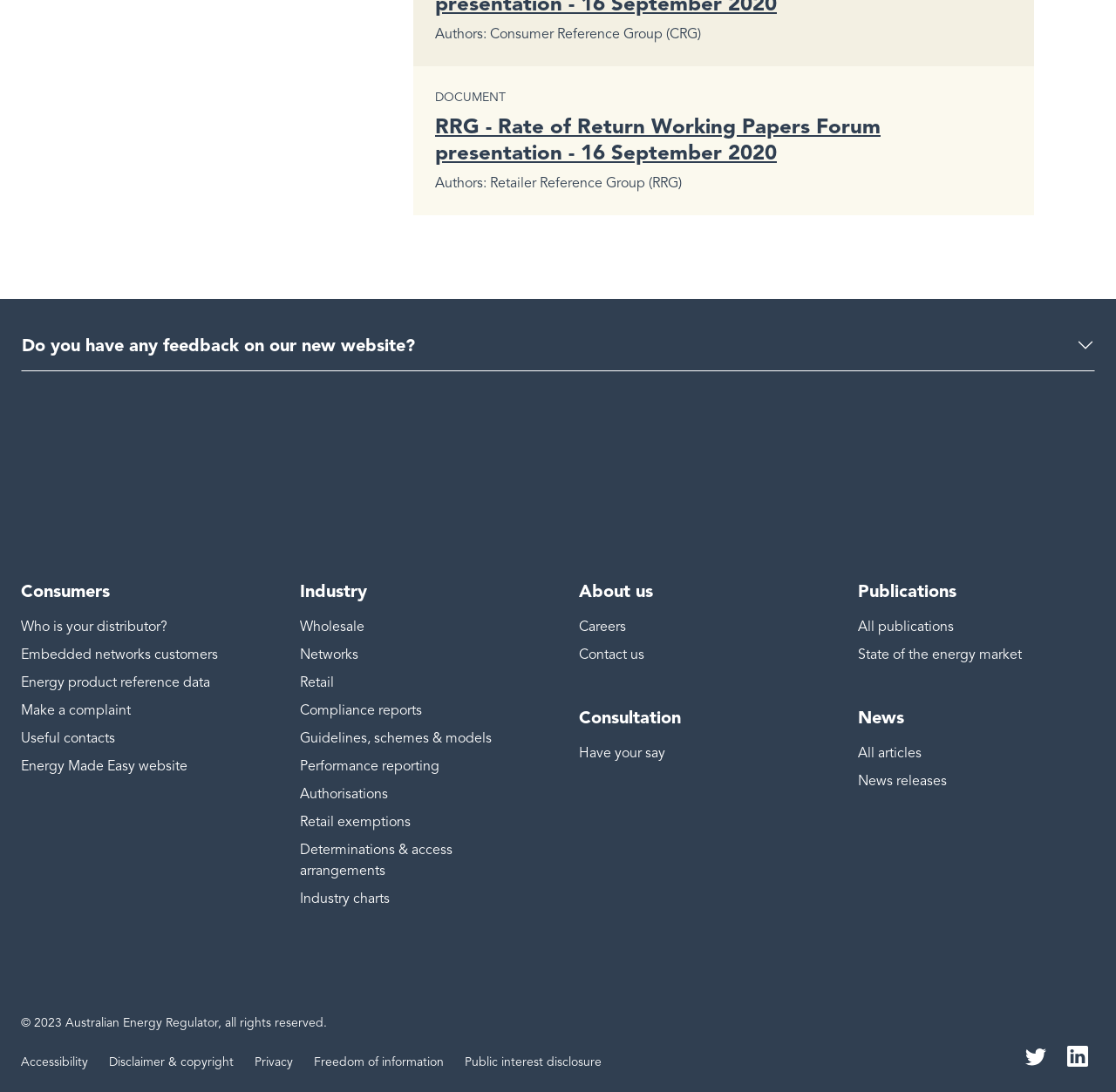Extract the bounding box for the UI element that matches this description: "Case Studies".

None